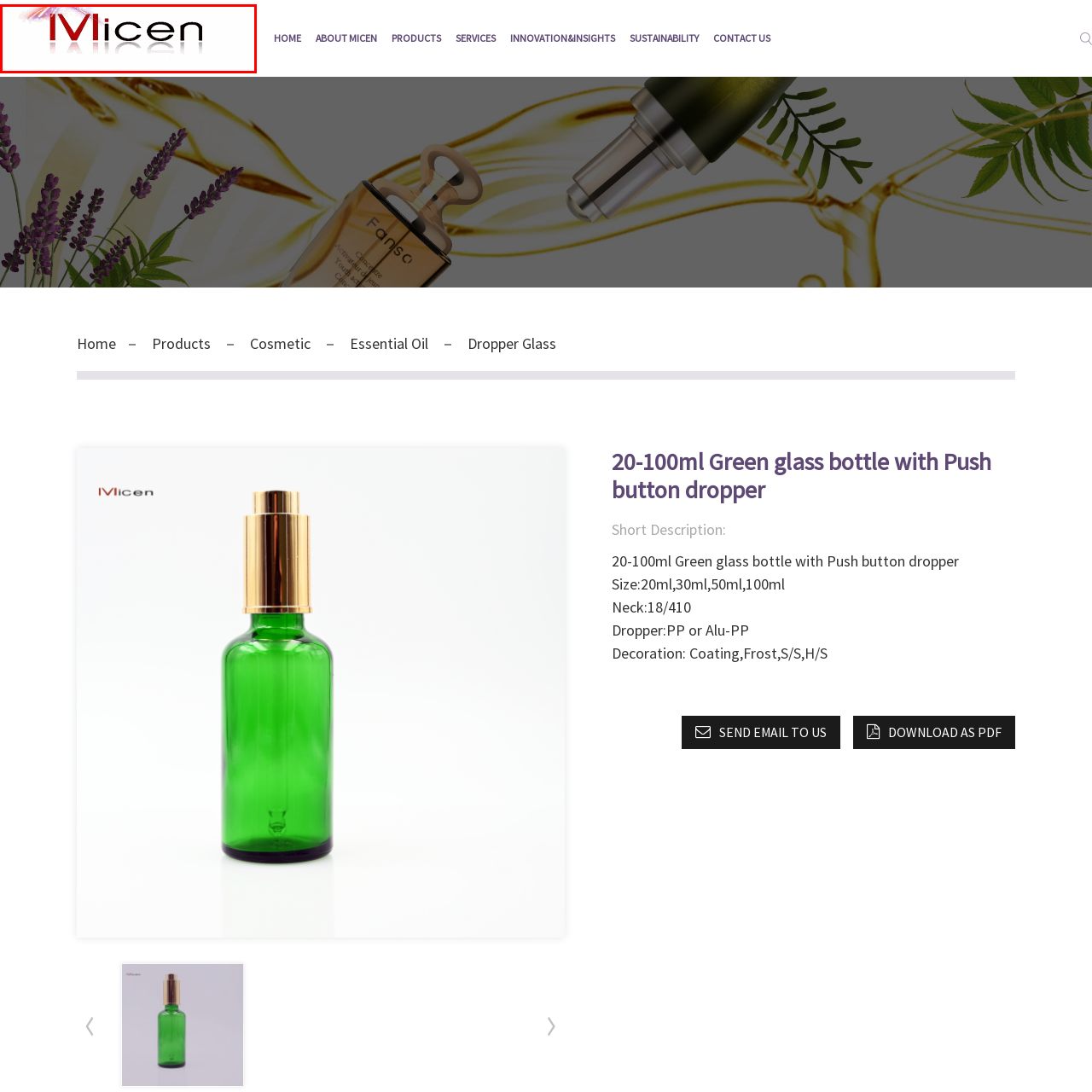What type of products does Micen specialize in?
Carefully examine the image within the red bounding box and provide a comprehensive answer based on what you observe.

The caption explicitly states that Micen is a manufacturer specializing in glass bottles with push button droppers, which suggests that the company's primary focus is on producing packaging solutions with this specific feature.